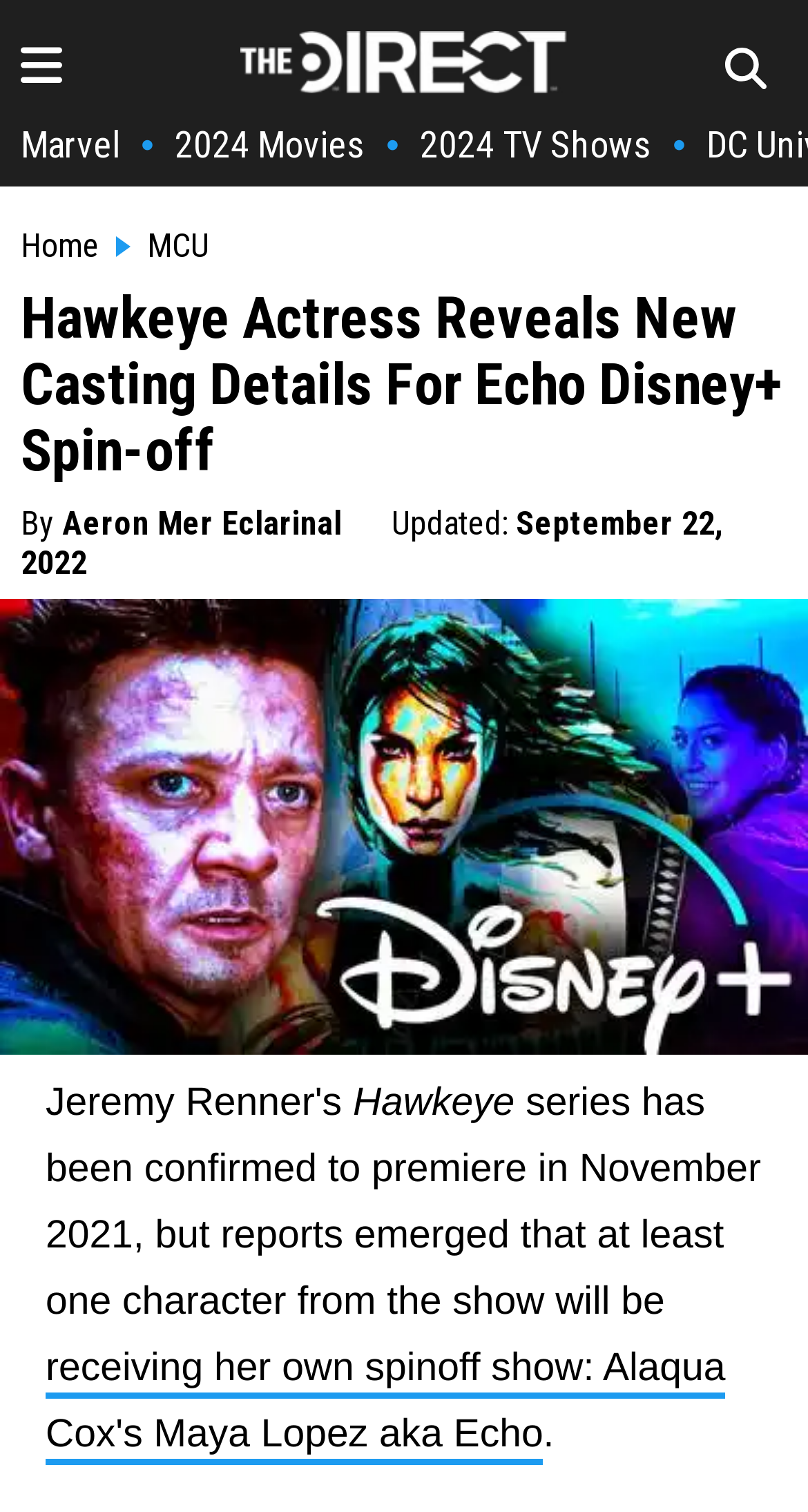Please identify the coordinates of the bounding box that should be clicked to fulfill this instruction: "check 2024 Movies".

[0.216, 0.081, 0.452, 0.11]